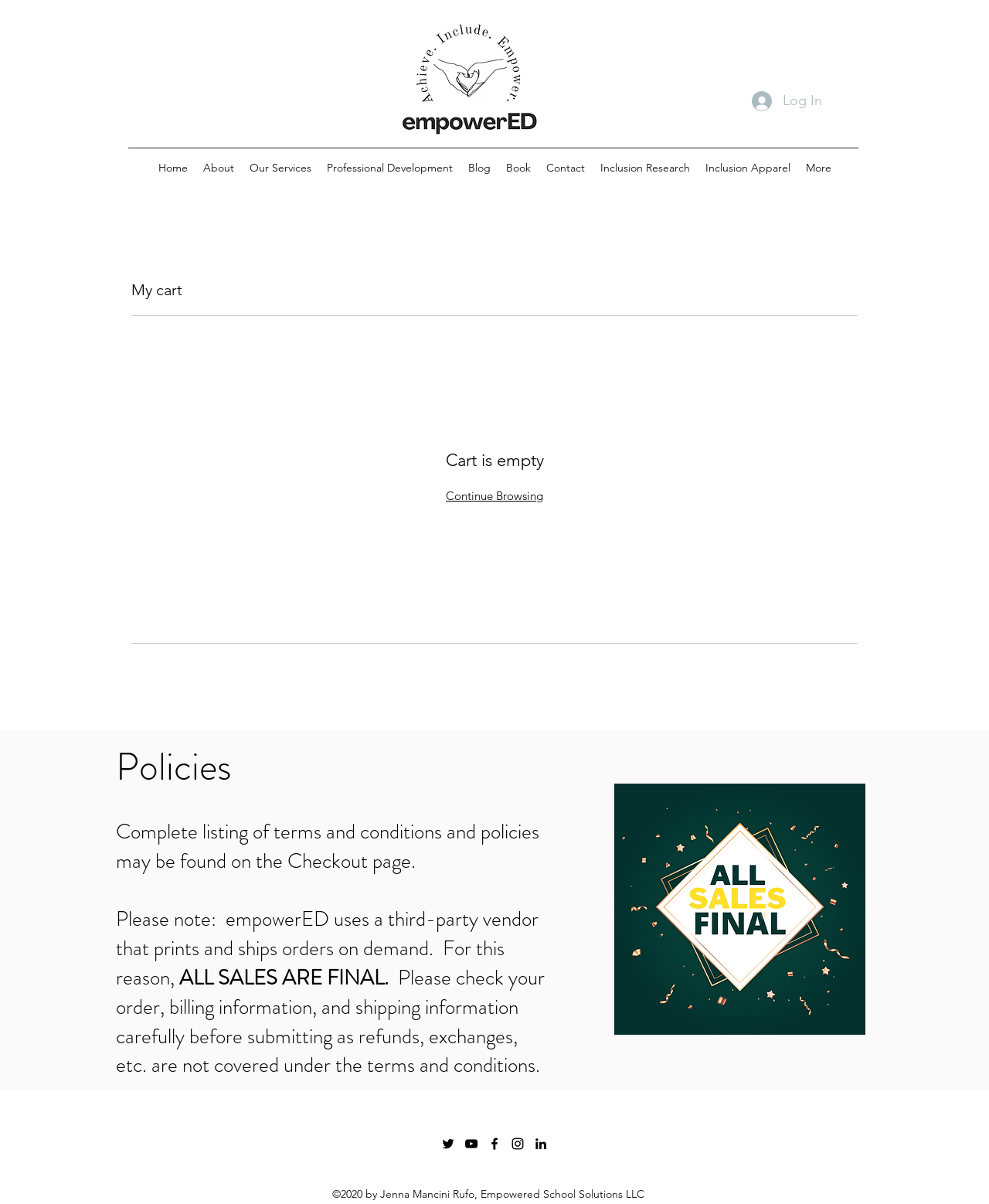Locate the bounding box coordinates of the element you need to click to accomplish the task described by this instruction: "View the Cart".

[0.133, 0.23, 0.867, 0.252]